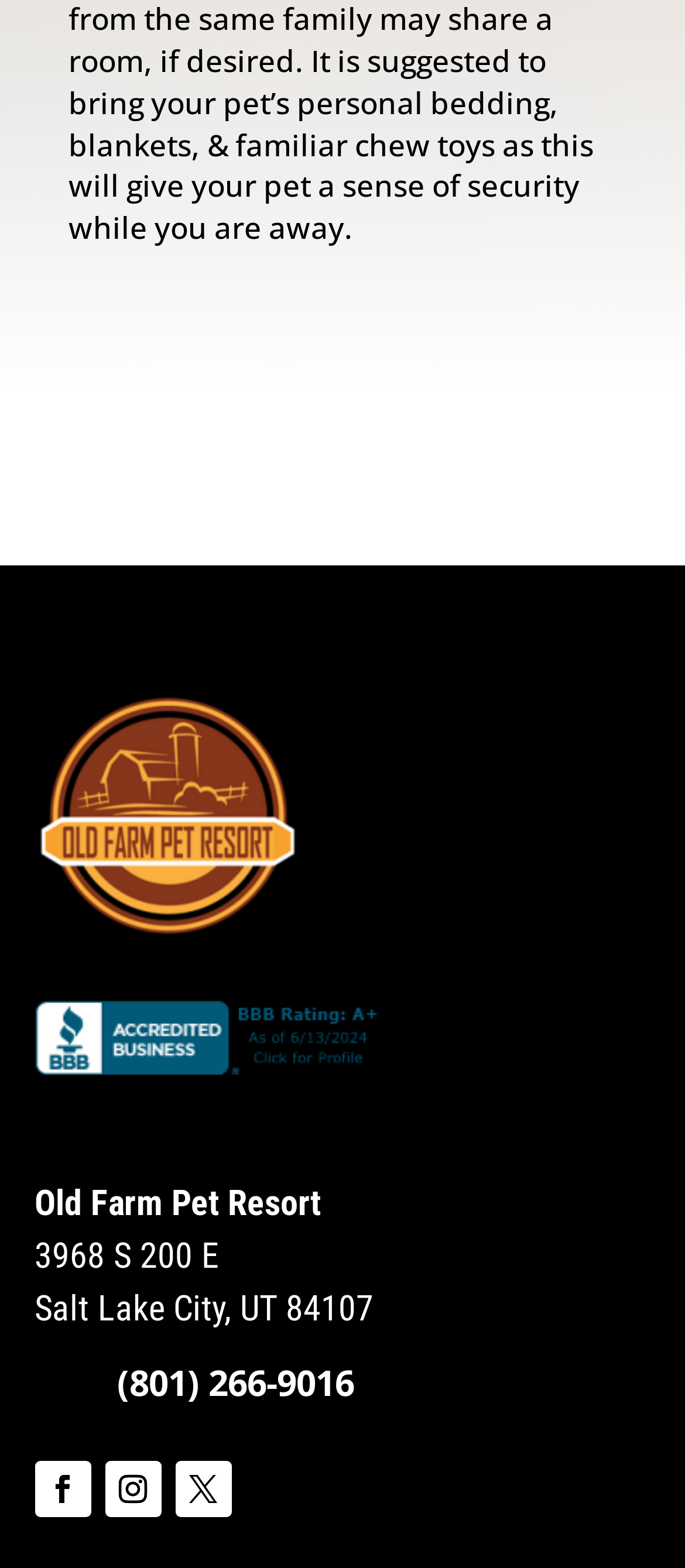Provide the bounding box coordinates of the HTML element this sentence describes: "(801) 266-9016". The bounding box coordinates consist of four float numbers between 0 and 1, i.e., [left, top, right, bottom].

[0.171, 0.867, 0.517, 0.897]